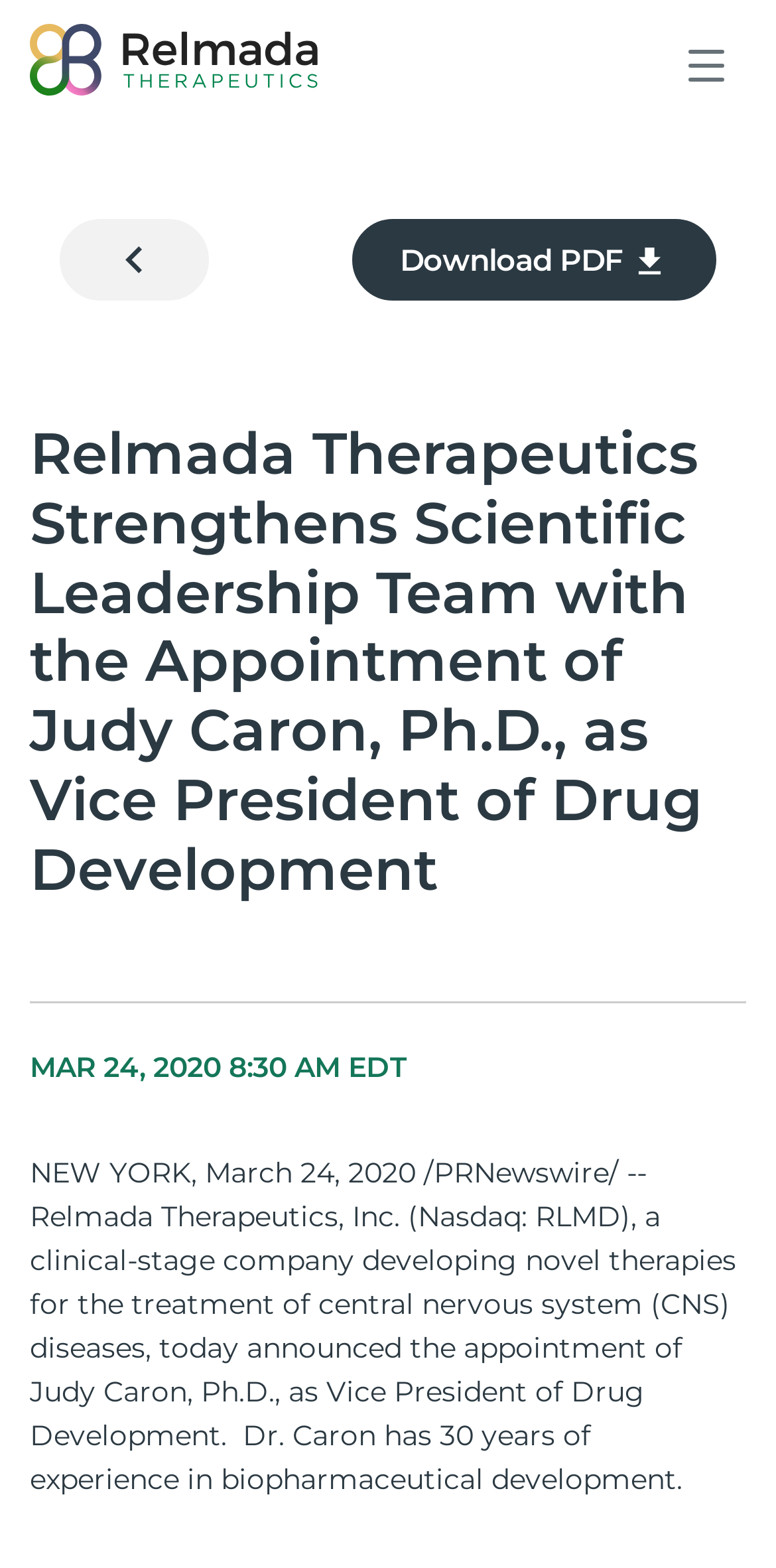What is Judy Caron's new role?
Examine the image and provide an in-depth answer to the question.

I found this information in the text 'today announced the appointment of Judy Caron, Ph.D., as Vice President of Drug Development.' which indicates that Judy Caron's new role is Vice President of Drug Development.